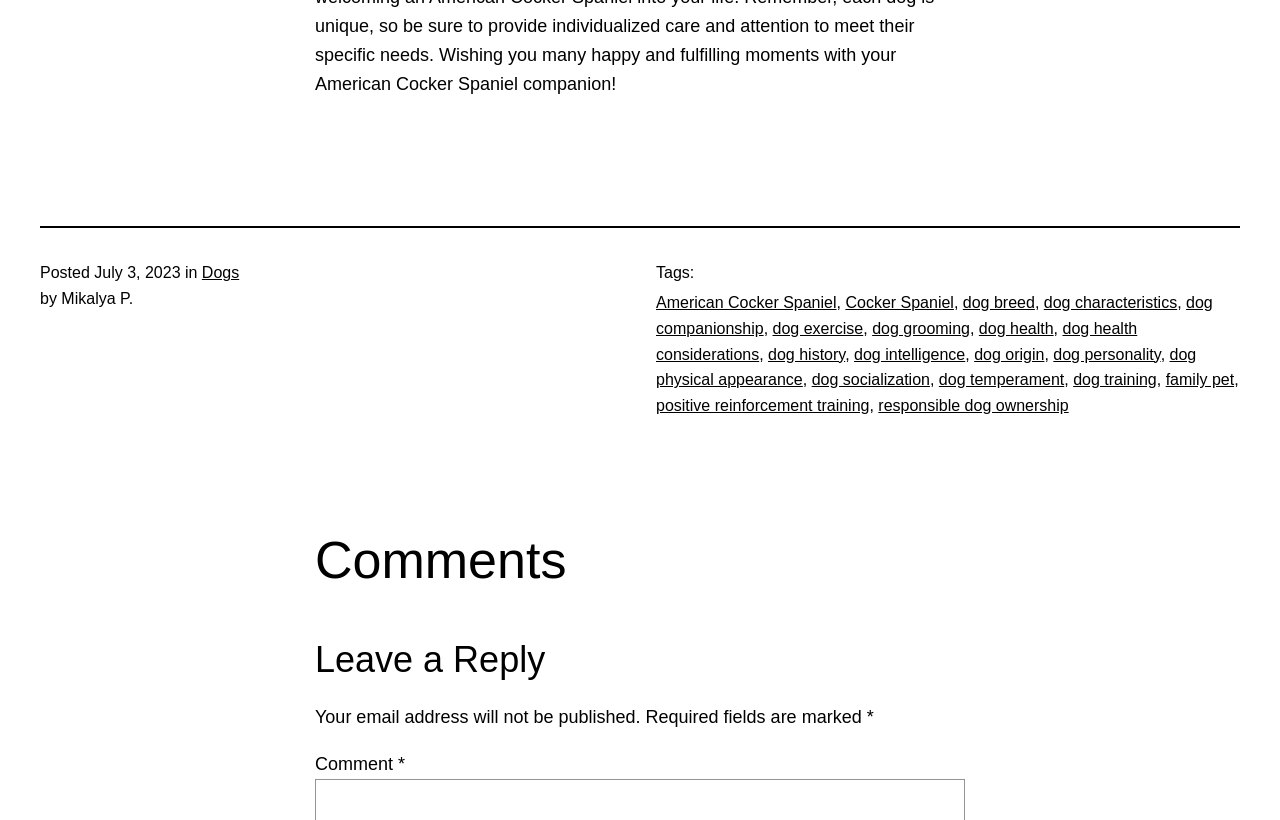Locate the bounding box coordinates of the area you need to click to fulfill this instruction: 'go to the 'VISIT' section'. The coordinates must be in the form of four float numbers ranging from 0 to 1: [left, top, right, bottom].

None